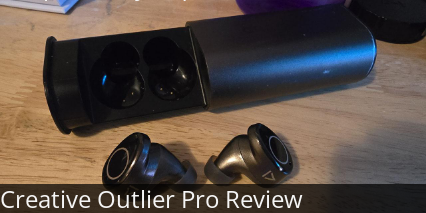Please provide a comprehensive response to the question below by analyzing the image: 
What is the finish of the earbuds?

The image showcases the Creative Outlier Pro wireless earbuds, and it is clear that the earbuds have a sleek design with a metallic finish, which is visible in the image.